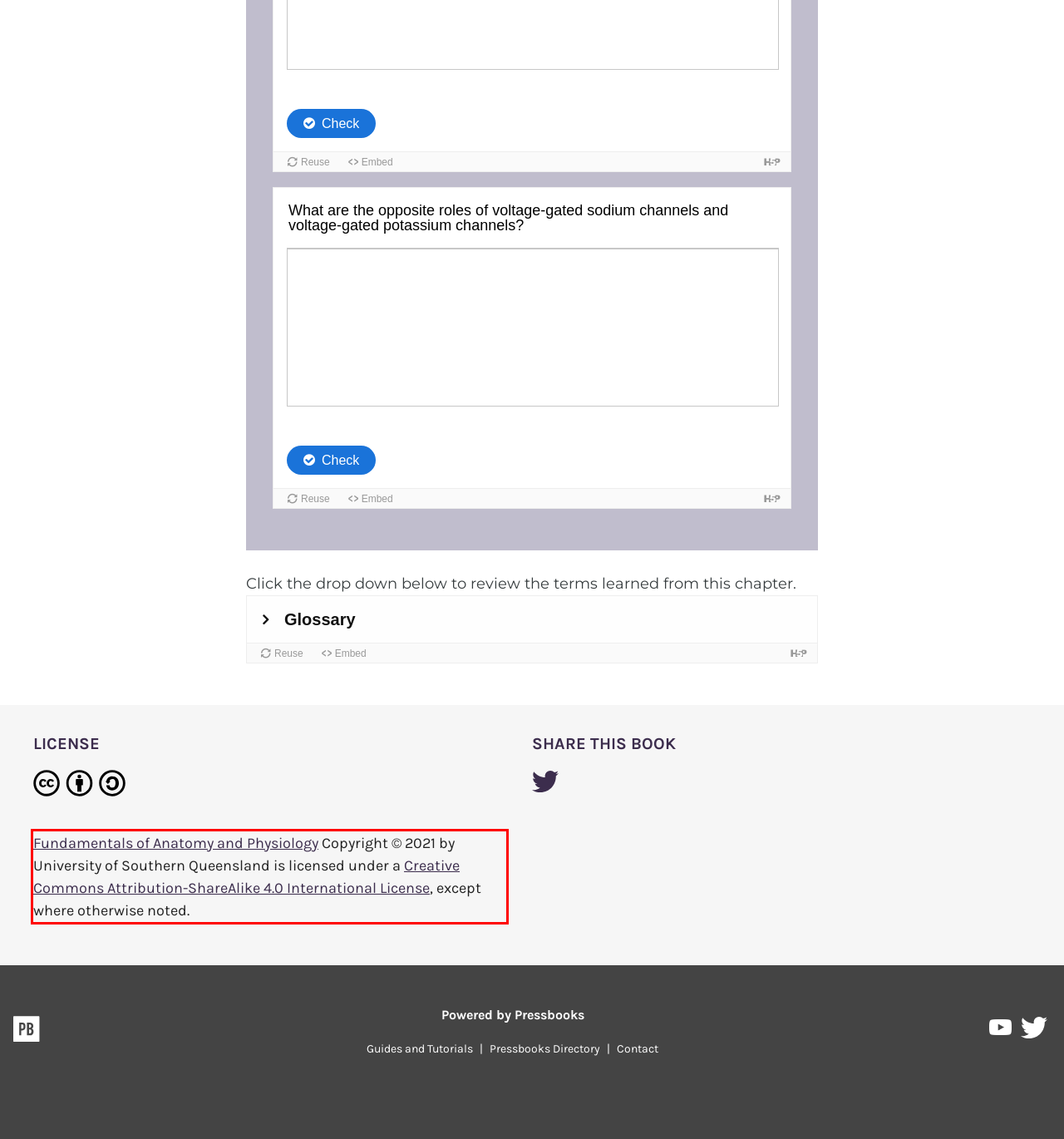Examine the screenshot of the webpage, locate the red bounding box, and perform OCR to extract the text contained within it.

Fundamentals of Anatomy and Physiology Copyright © 2021 by University of Southern Queensland is licensed under a Creative Commons Attribution-ShareAlike 4.0 International License, except where otherwise noted.